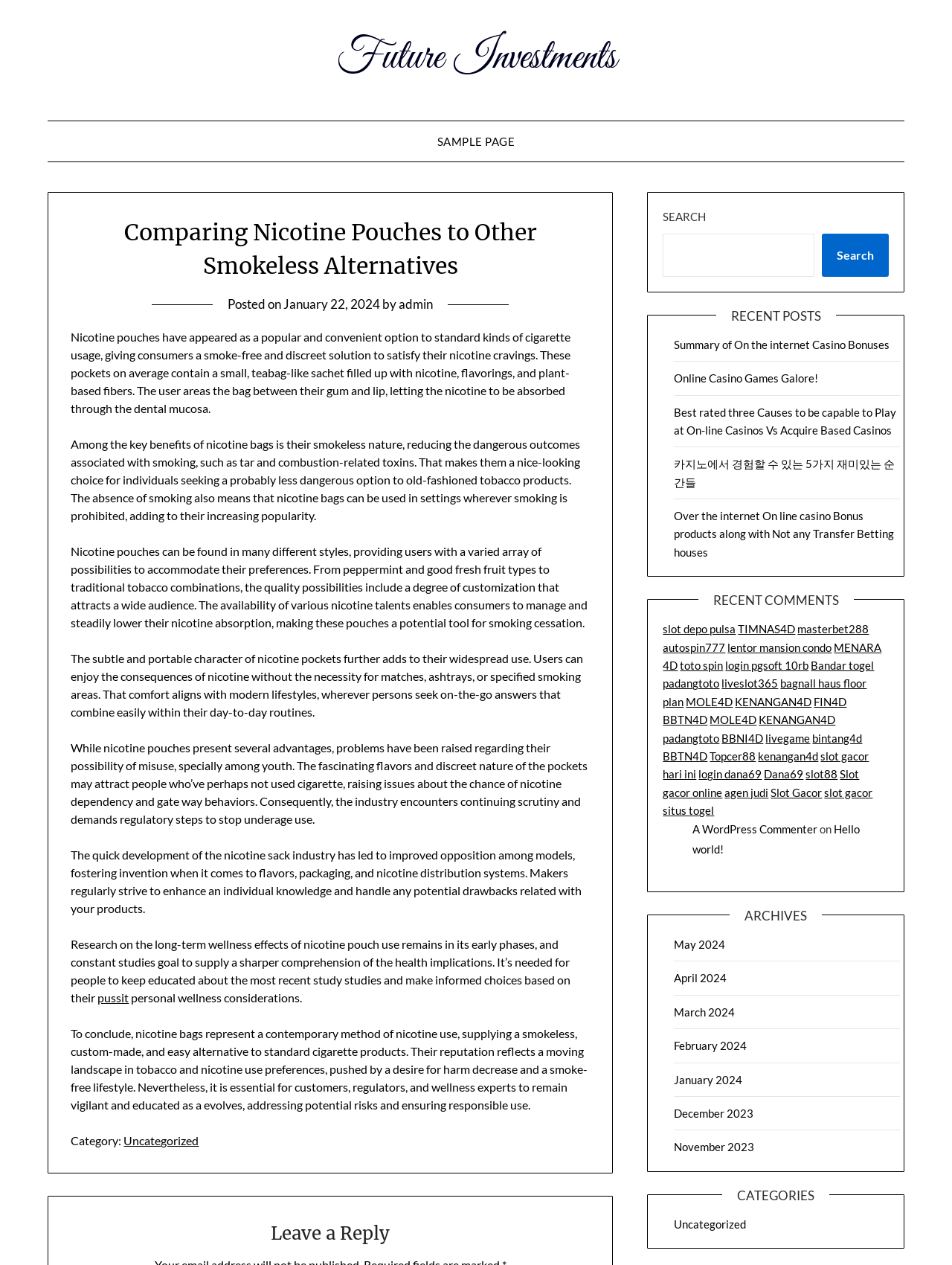What is the purpose of nicotine pouches? From the image, respond with a single word or brief phrase.

Smokeless nicotine alternative